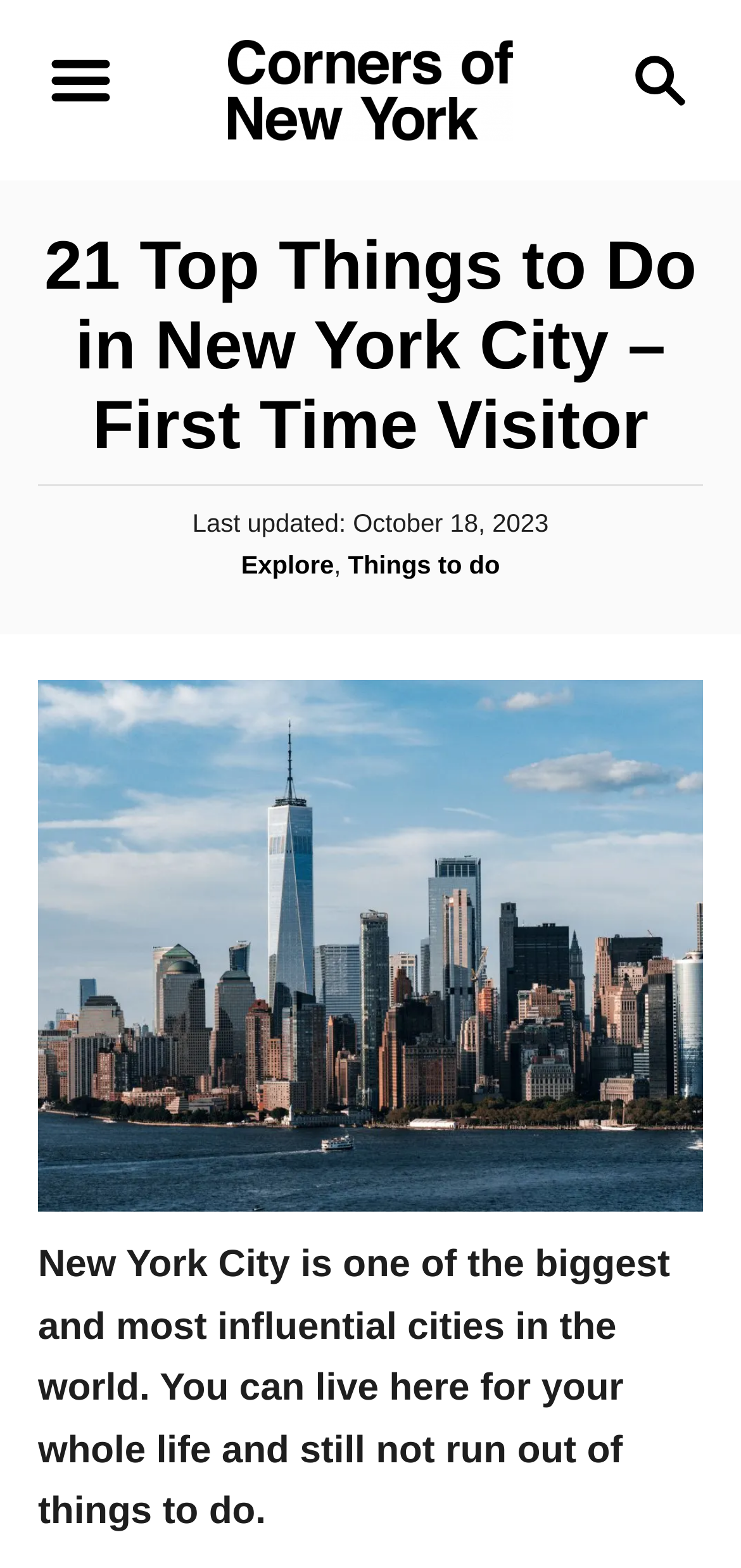What is the city being described?
Using the image as a reference, give an elaborate response to the question.

I found the text 'New York City is one of the biggest and most influential cities in the world.' on the webpage, so I conclude that the city being described is New York City.